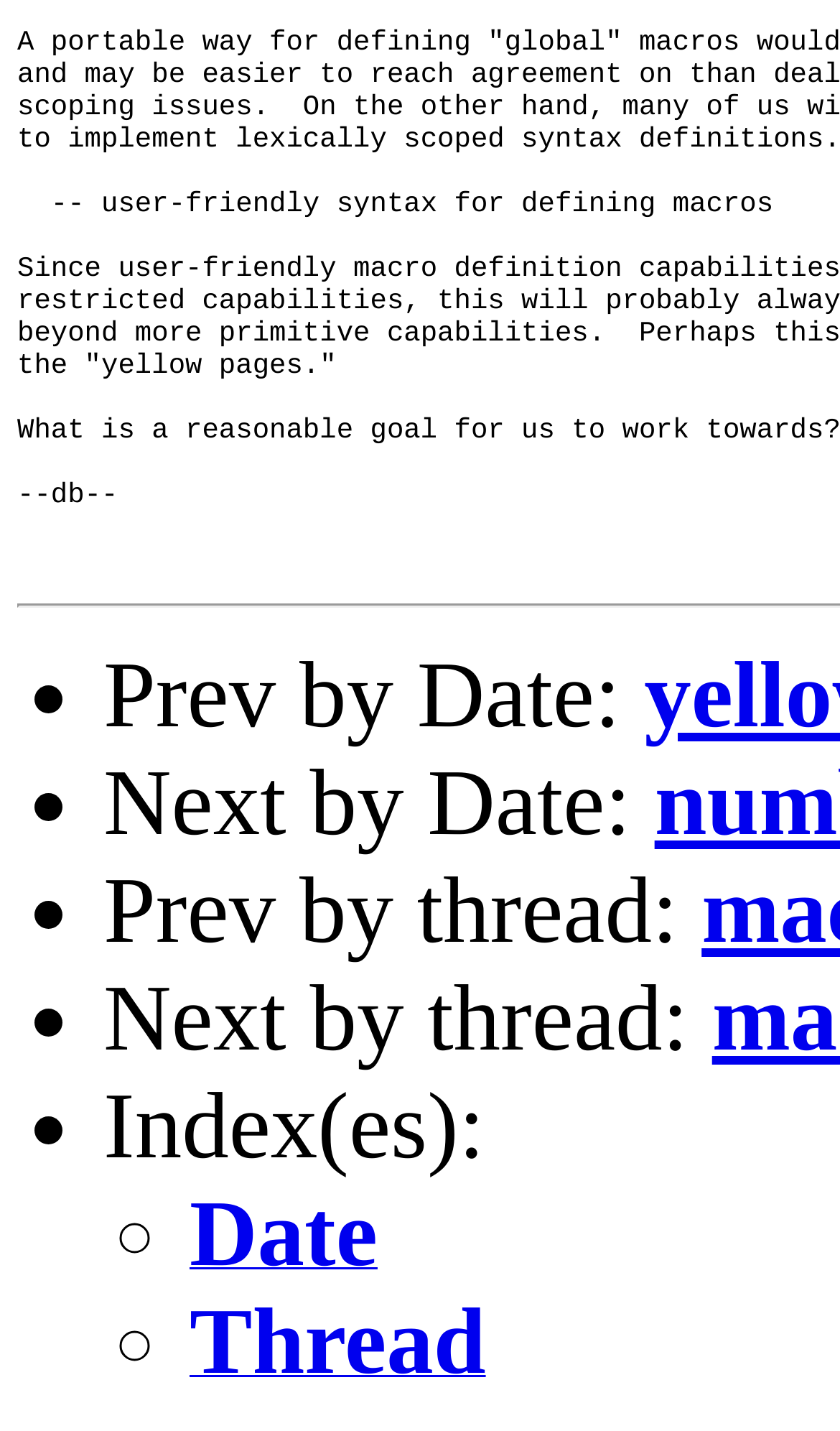Respond with a single word or phrase to the following question: How many navigation options are there?

5